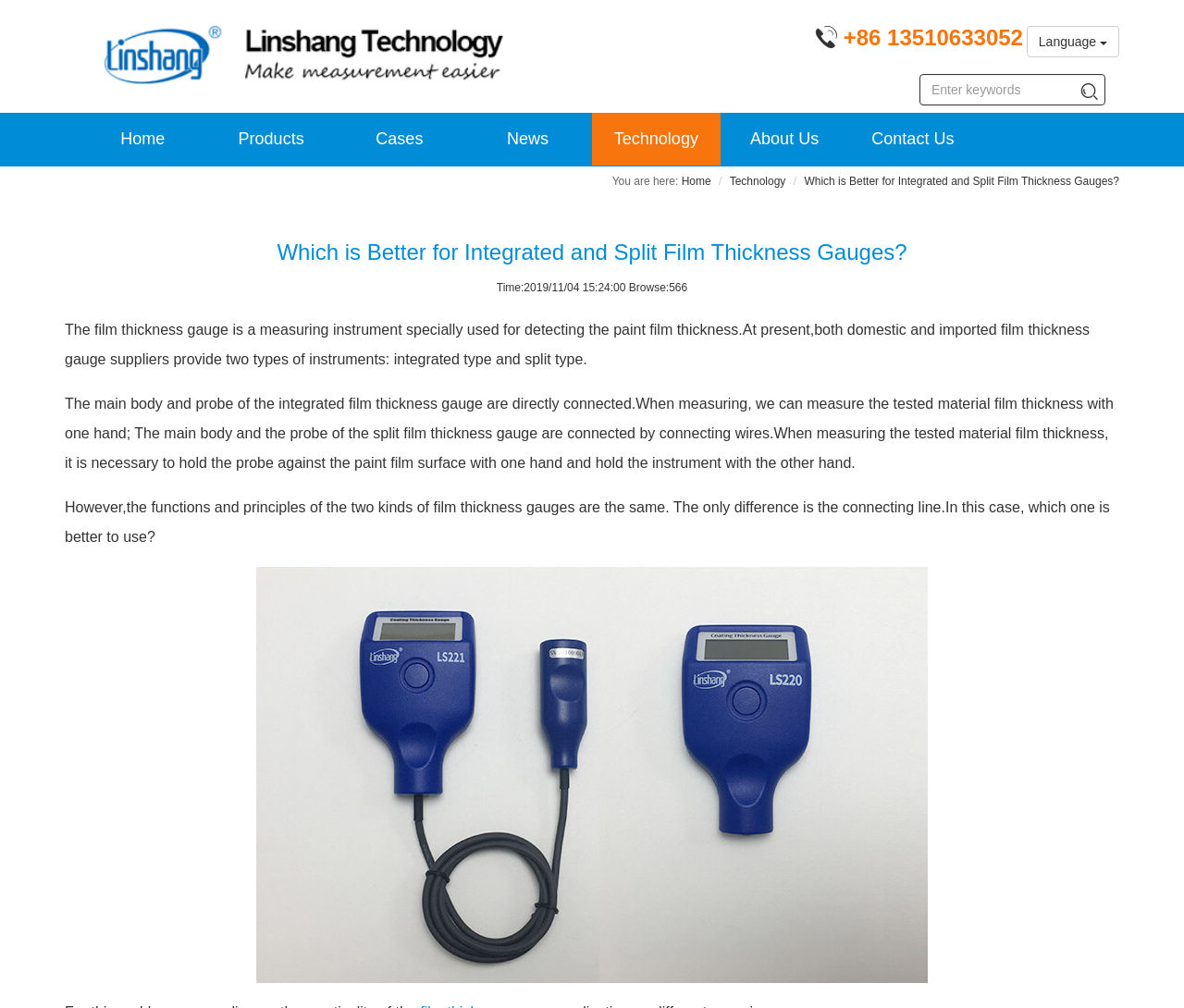Please determine the bounding box coordinates of the element's region to click for the following instruction: "Click the 'Contact Us' link".

[0.717, 0.112, 0.825, 0.164]